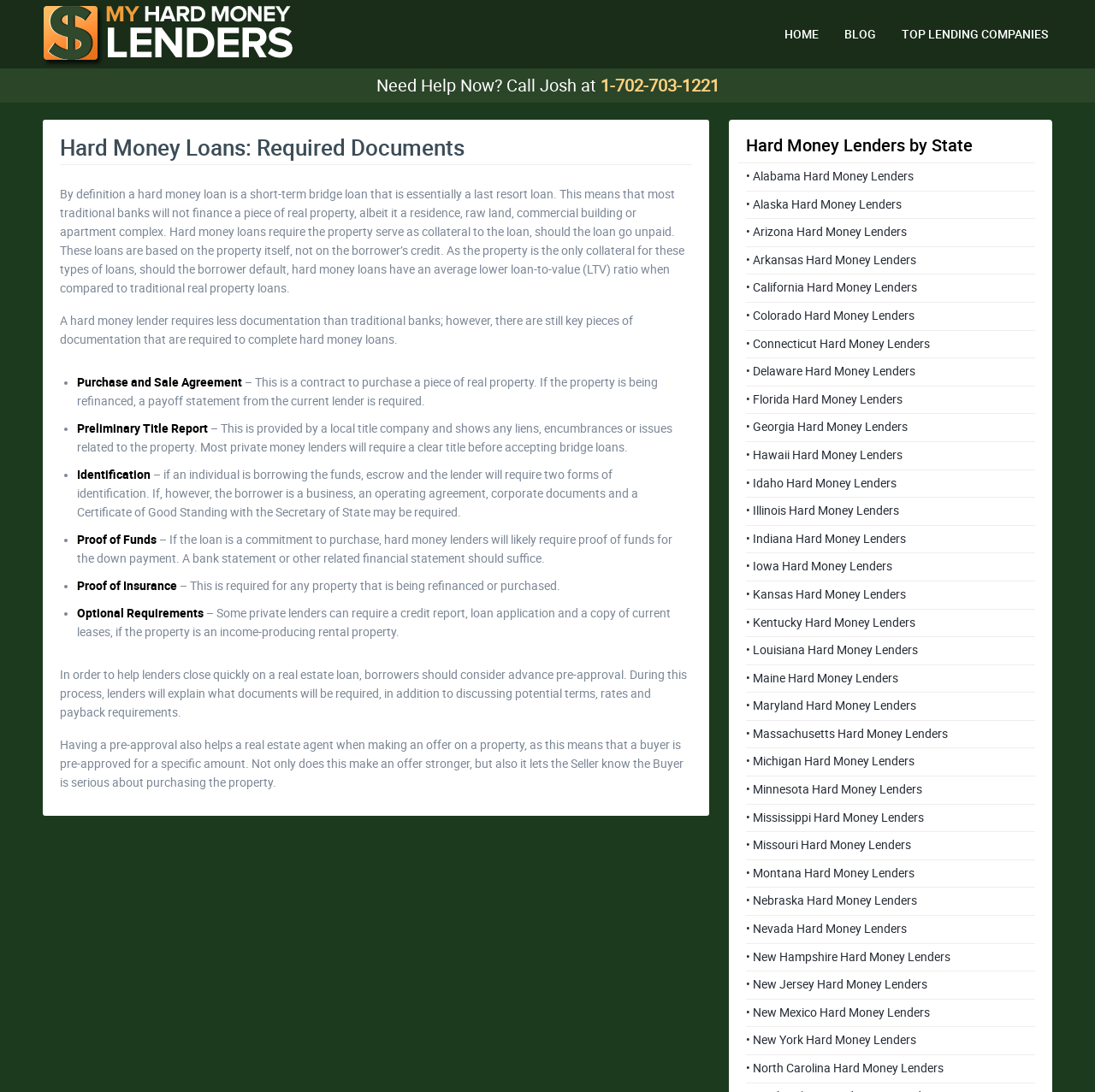Given the element description • Arkansas Hard Money Lenders, identify the bounding box coordinates for the UI element on the webpage screenshot. The format should be (top-left x, top-left y, bottom-right x, bottom-right y), with values between 0 and 1.

[0.682, 0.226, 0.945, 0.252]